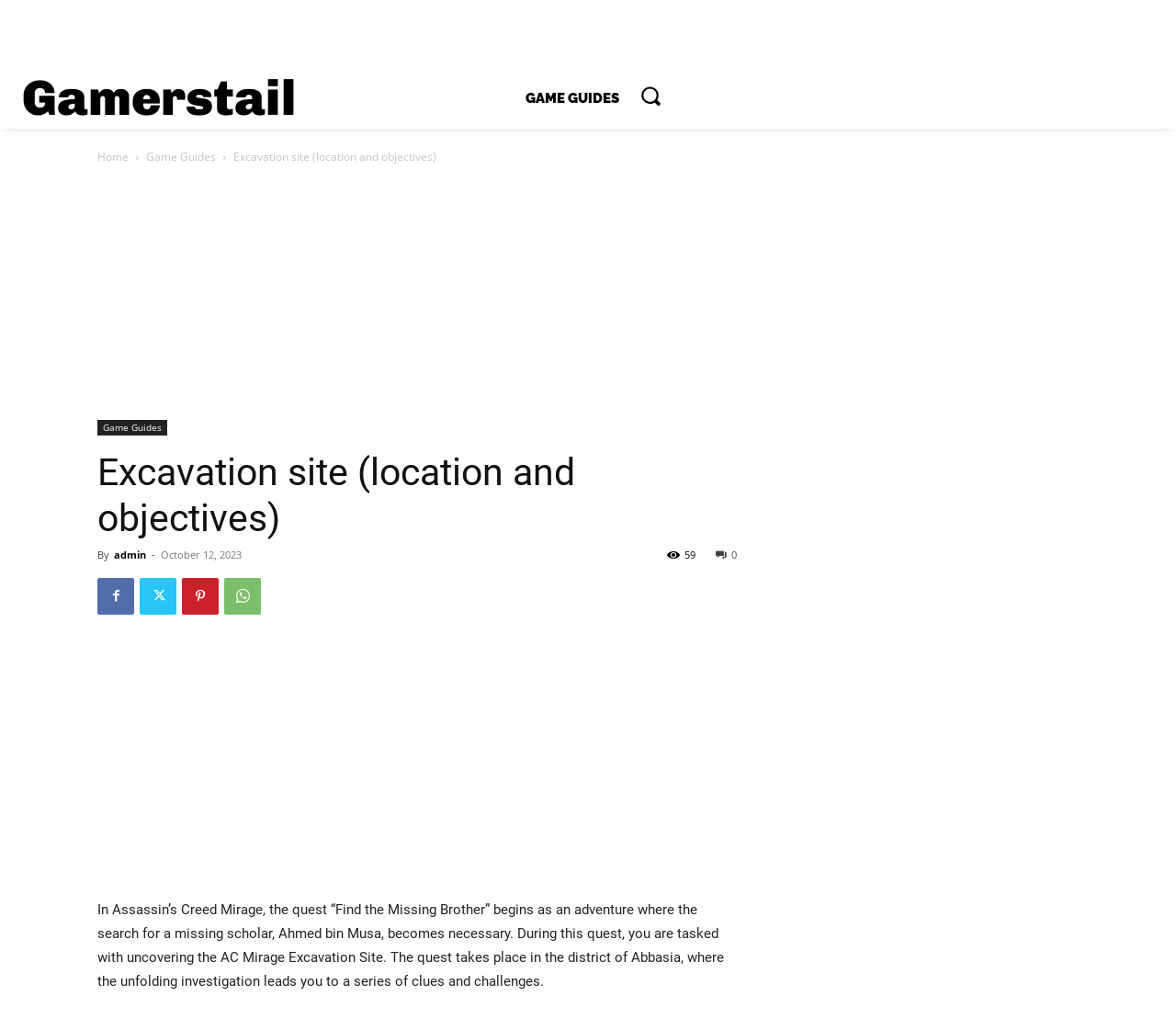Locate the bounding box of the UI element with the following description: "Twitter".

[0.119, 0.561, 0.15, 0.597]